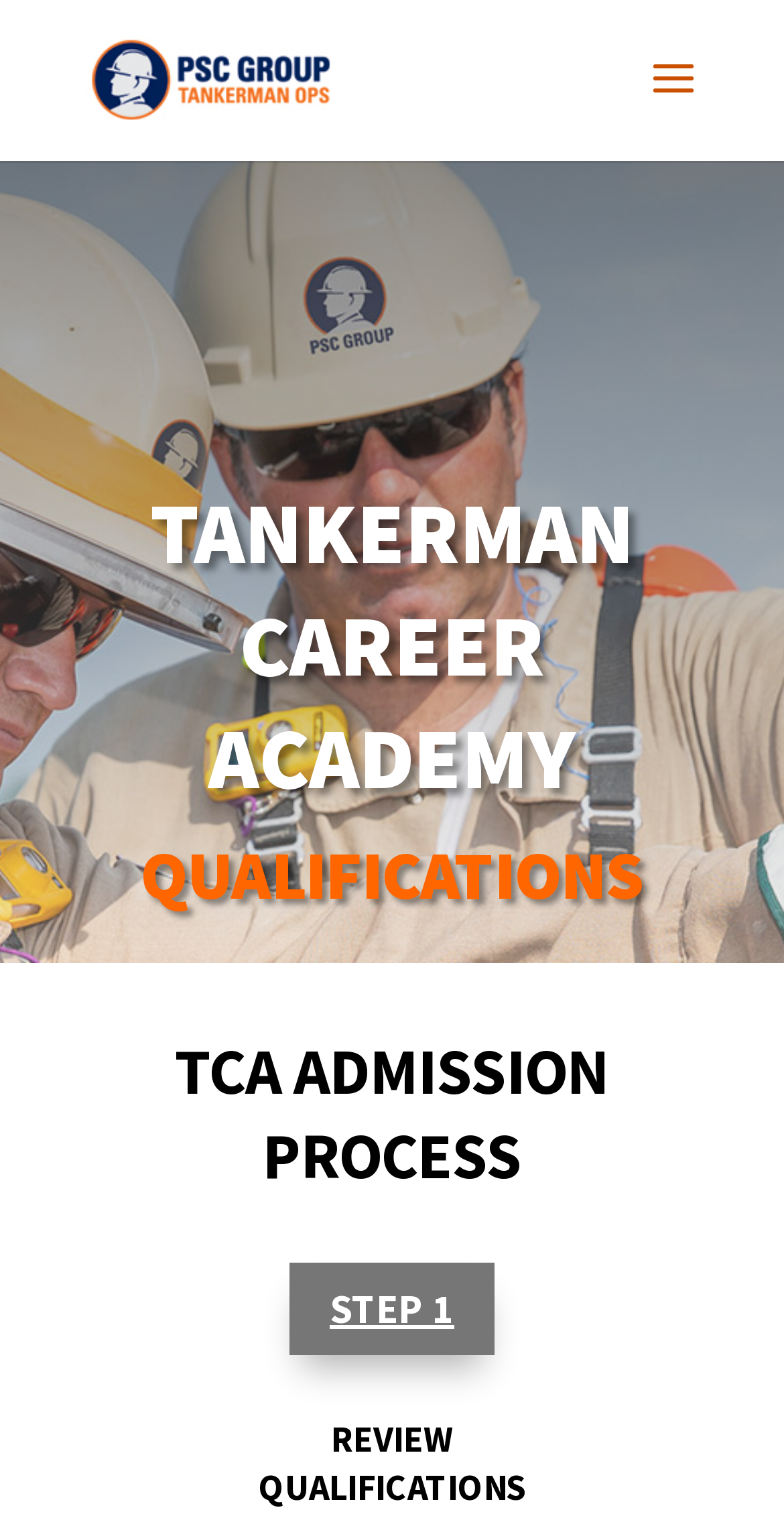How many headings are in the main navigation menu?
Using the information from the image, give a concise answer in one word or a short phrase.

3